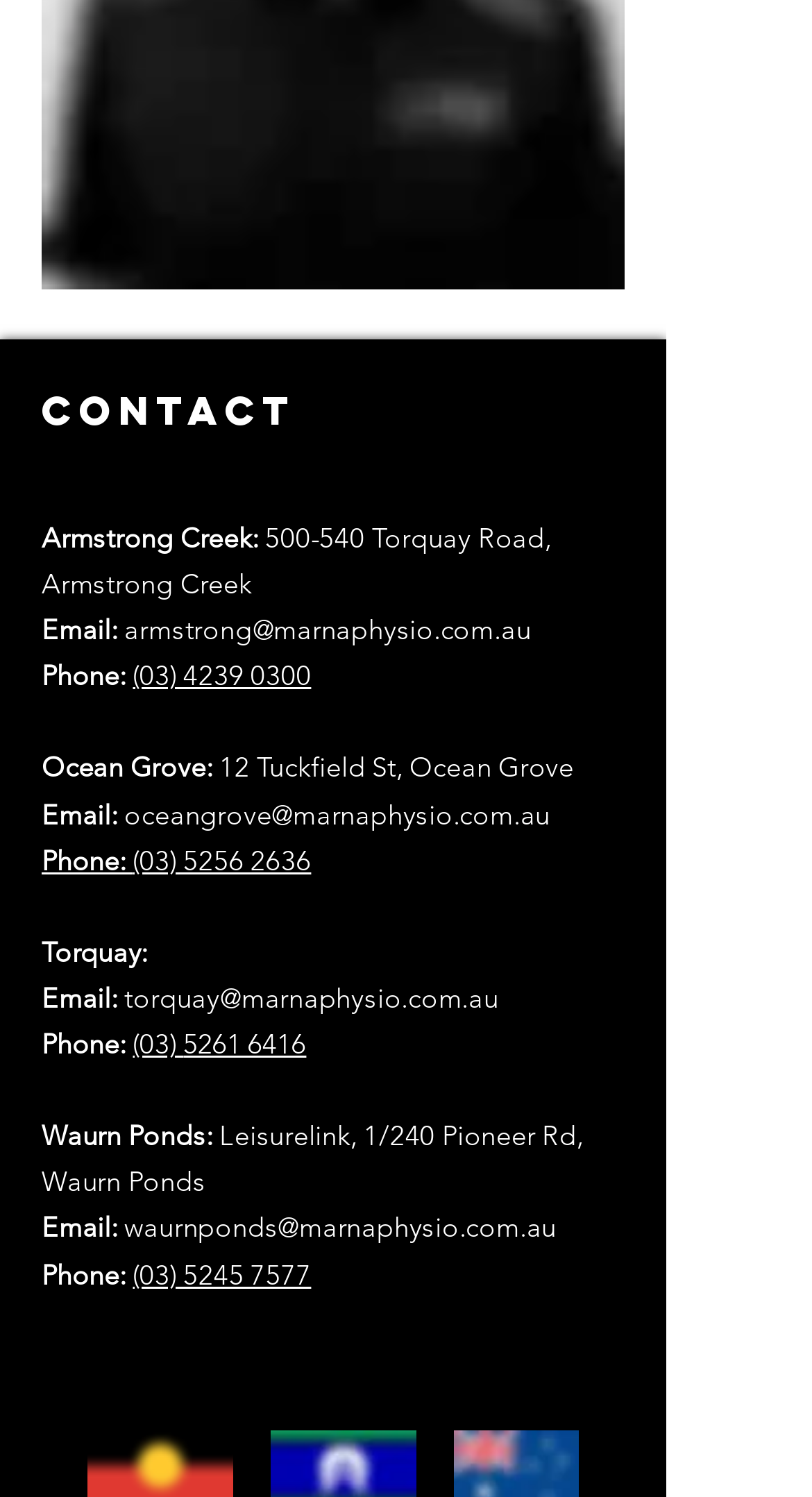Identify the bounding box coordinates of the section to be clicked to complete the task described by the following instruction: "Visit the Ocean Grove email page". The coordinates should be four float numbers between 0 and 1, formatted as [left, top, right, bottom].

[0.153, 0.533, 0.678, 0.554]